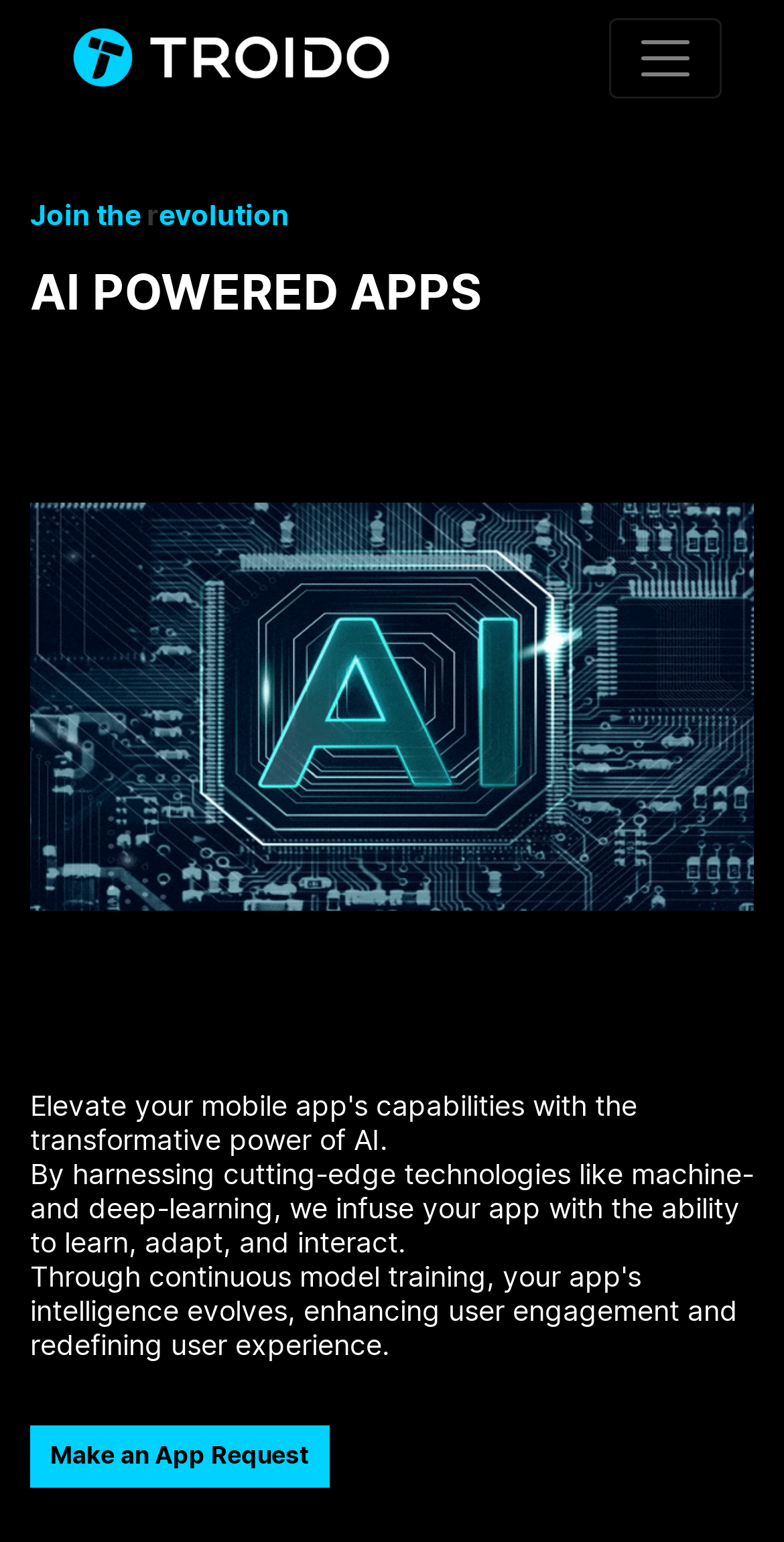Using the element description aria-label="Toggle navigation", predict the bounding box coordinates for the UI element. Provide the coordinates in (top-left x, top-left y, bottom-right x, bottom-right y) format with values ranging from 0 to 1.

[0.777, 0.011, 0.921, 0.063]